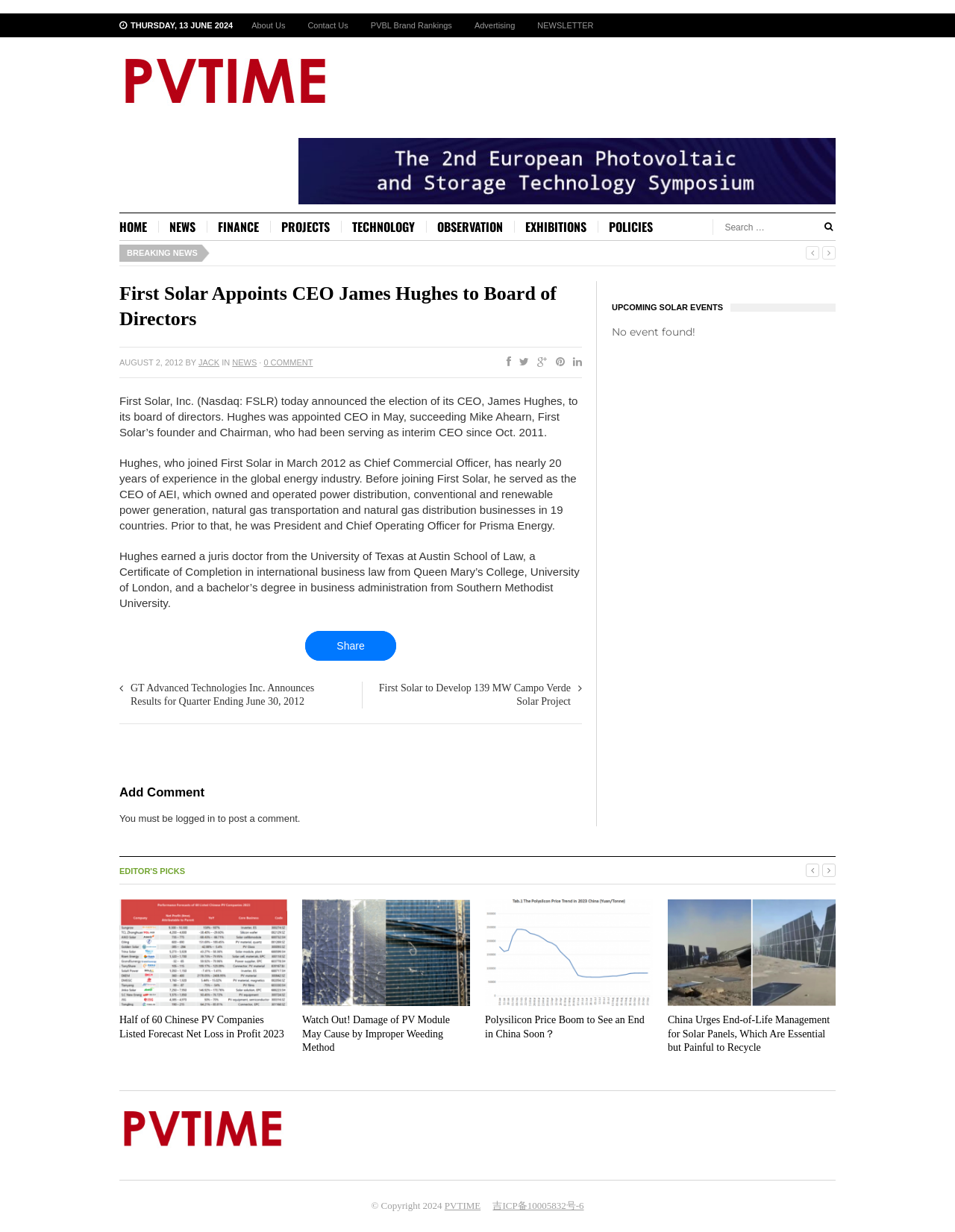How many years of experience does James Hughes have in the global energy industry?
Please provide a comprehensive answer to the question based on the webpage screenshot.

The experience of James Hughes in the global energy industry can be found in the article section, which mentions that 'Hughes, who joined First Solar in March 2012 as Chief Commercial Officer, has nearly 20 years of experience in the global energy industry'.